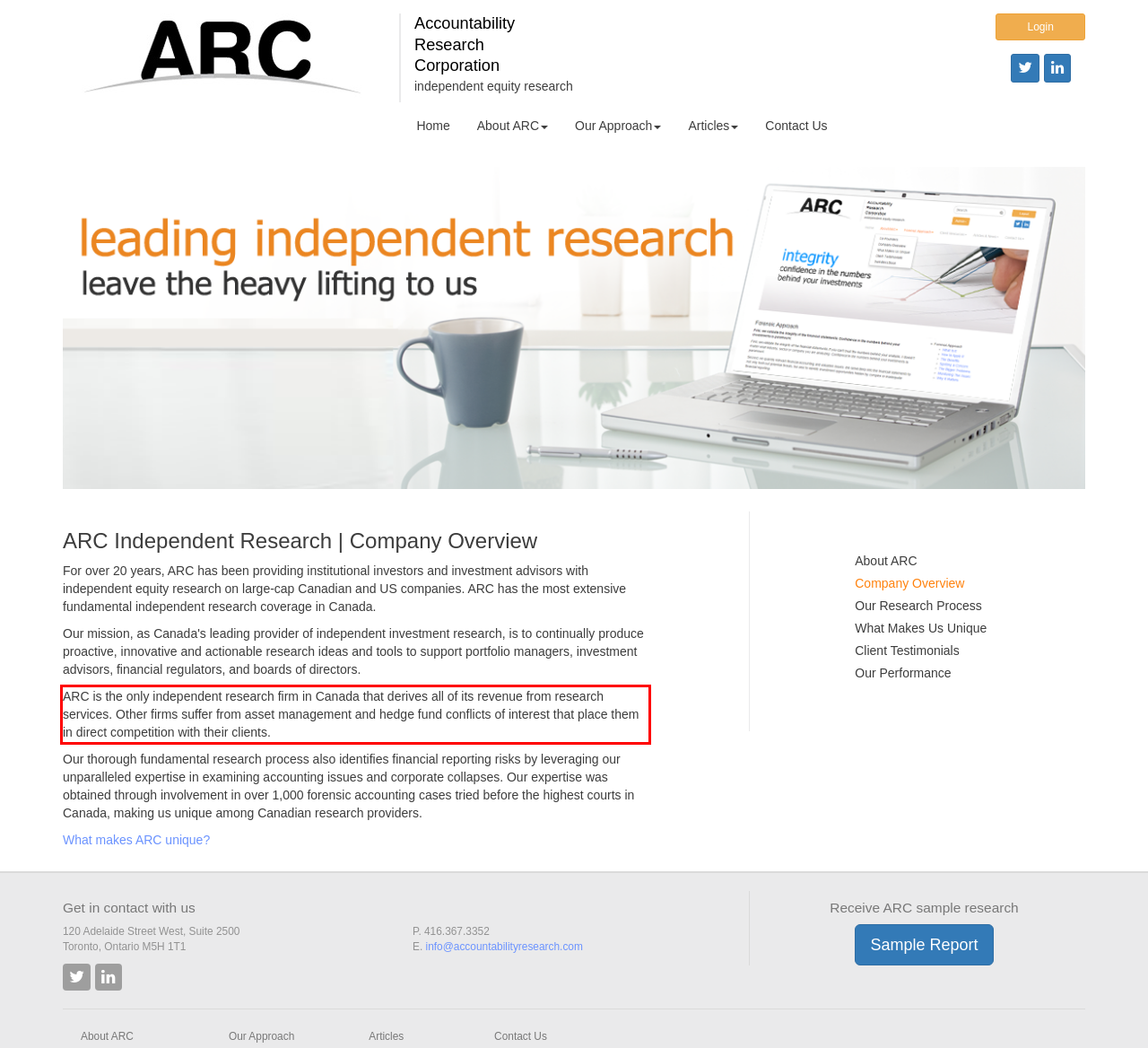You are provided with a screenshot of a webpage that includes a UI element enclosed in a red rectangle. Extract the text content inside this red rectangle.

ARC is the only independent research firm in Canada that derives all of its revenue from research services. Other firms suffer from asset management and hedge fund conflicts of interest that place them in direct competition with their clients.